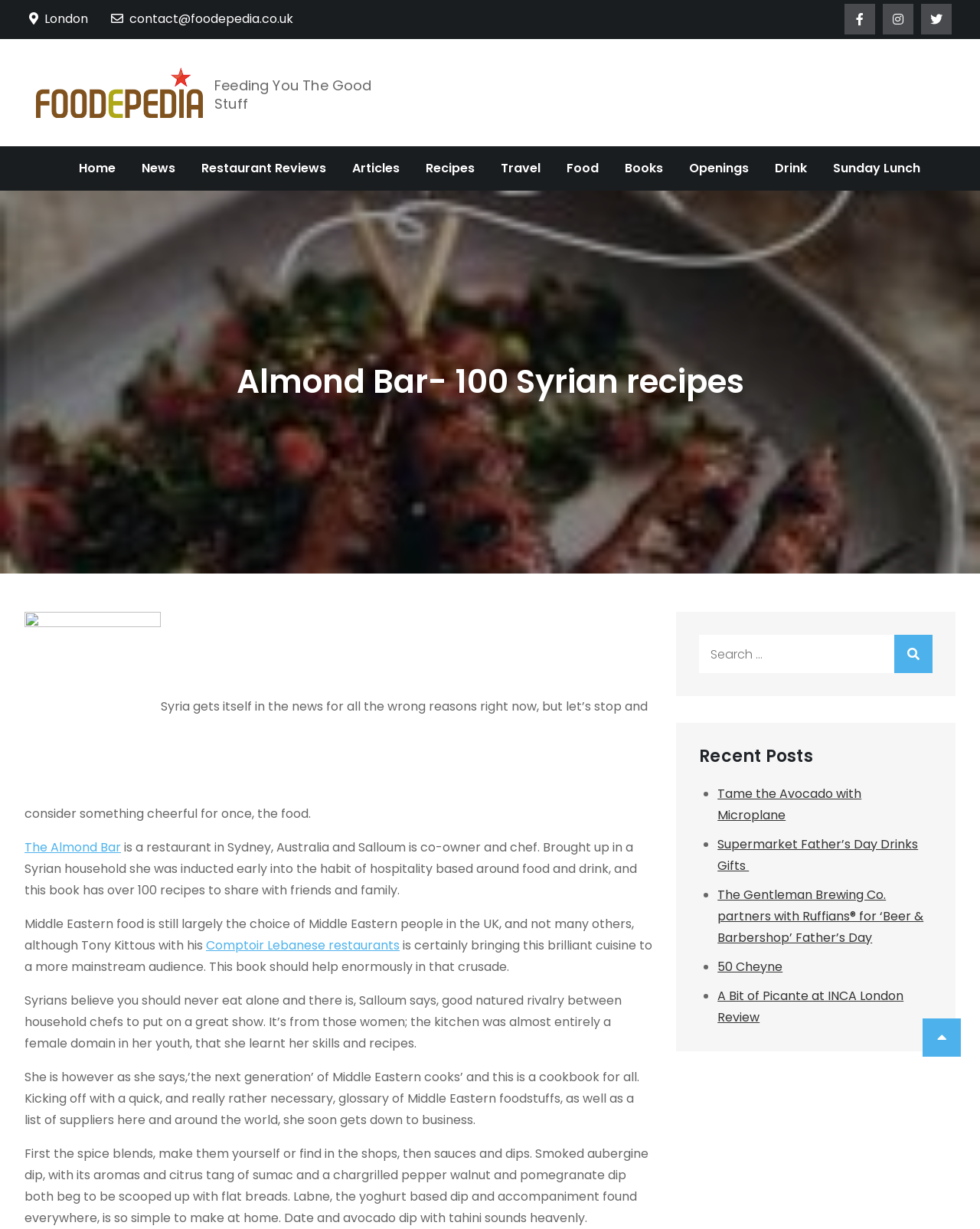What is the name of the chef mentioned?
By examining the image, provide a one-word or phrase answer.

Salloum